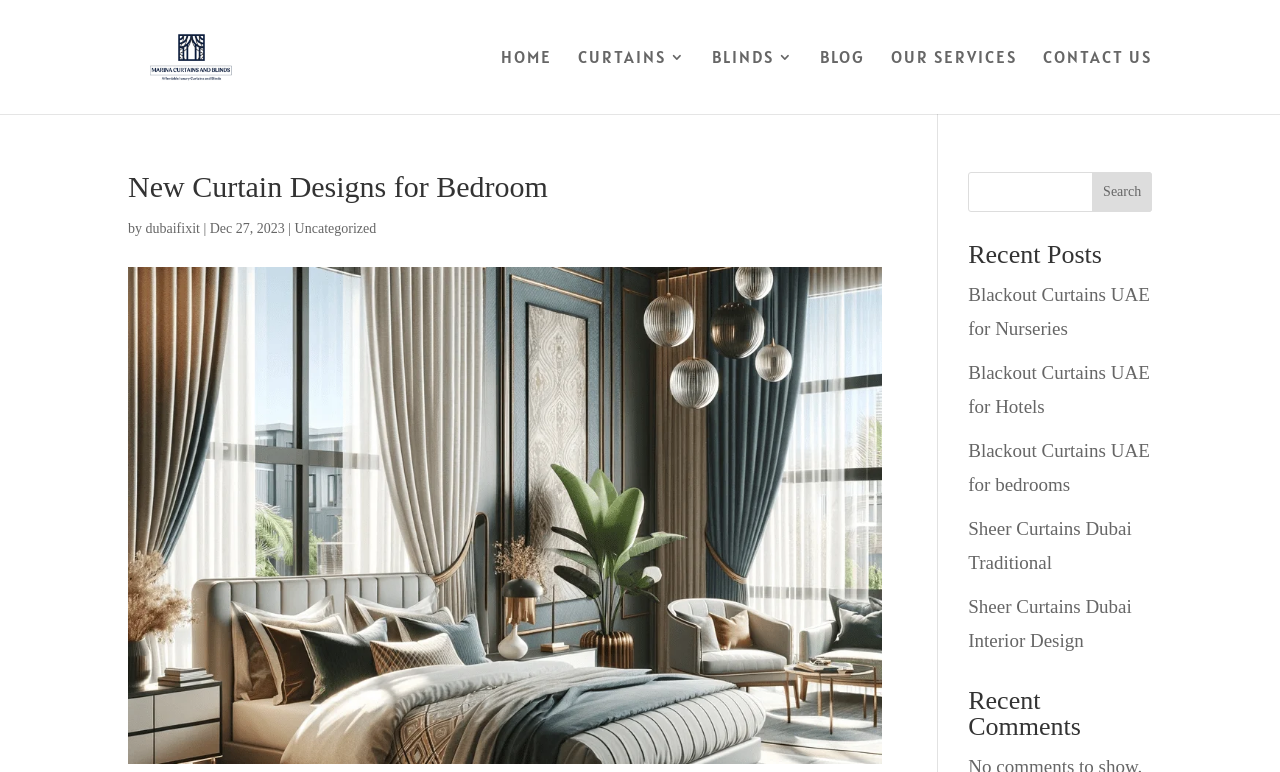Kindly provide the bounding box coordinates of the section you need to click on to fulfill the given instruction: "view recent posts".

[0.756, 0.313, 0.9, 0.36]